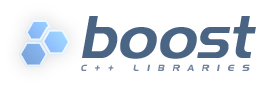Give a detailed account of the contents of the image.

The image showcases the logo of Boost, a collection of high-quality libraries designed for the C++ programming language. The logo features the word "boost" prominently in a bold, modern font, accompanied by the phrase "C++ Libraries" positioned beneath it. To the left of the text, there are stylized hexagonal shapes in varying shades of blue, symbolizing the modular and versatile nature of the Boost libraries. This logo conveys a sense of professionalism and innovation, reflecting Boost's commitment to providing developers with robust tools to enhance their C++ programming experience.